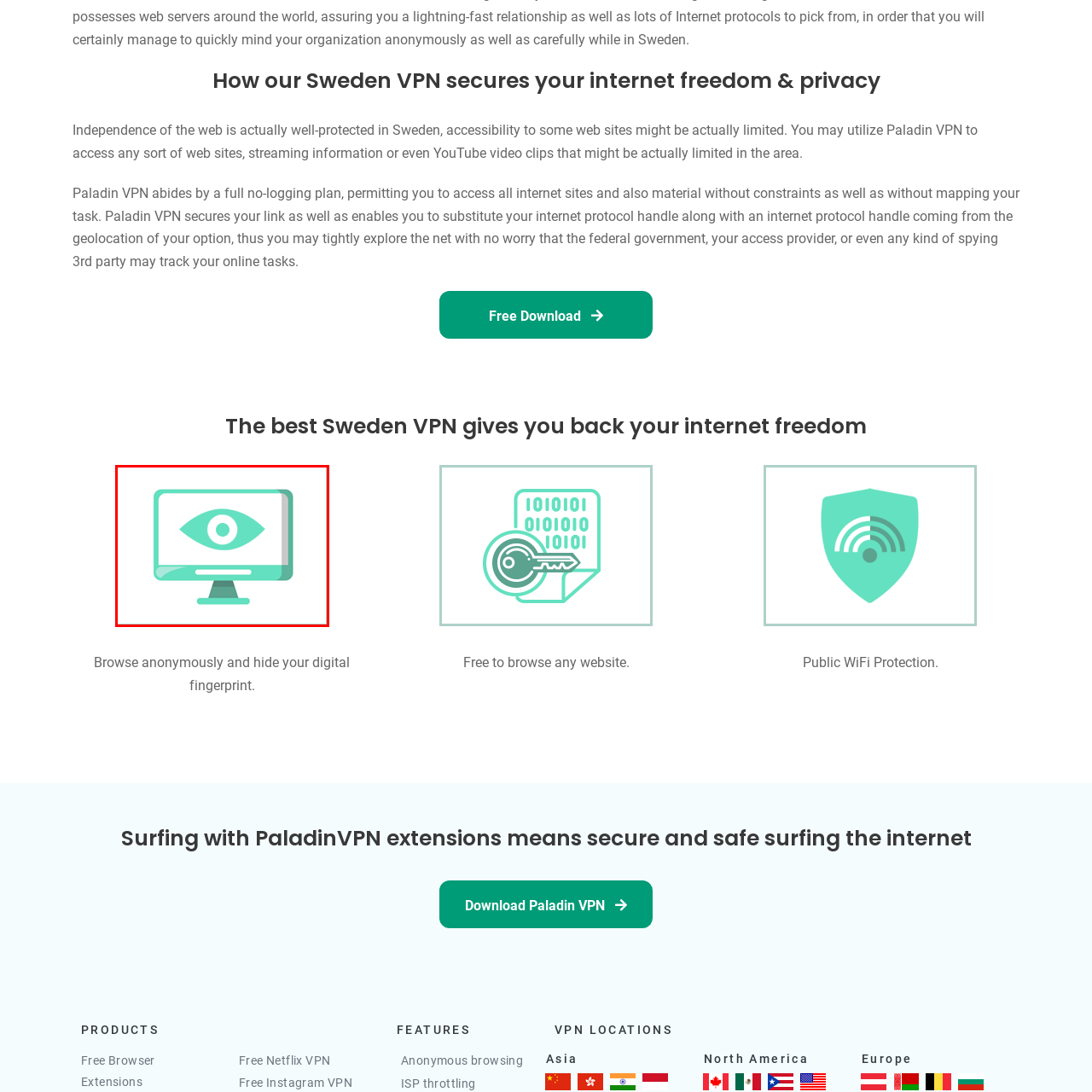Provide a thorough description of the scene captured within the red rectangle.

The image illustrates a stylized computer monitor featuring a prominent eye symbol, representing the concept of browsing anonymously. This graphic emphasizes the importance of internet privacy and security, particularly in the context of using tools like Paladin VPN. By using such a service, users can effectively protect their digital fingerprint while exploring the web, thereby enhancing their online privacy and security. The visual message resonates with the theme of safeguarding personal information against unwanted surveillance and maintaining internet freedom.